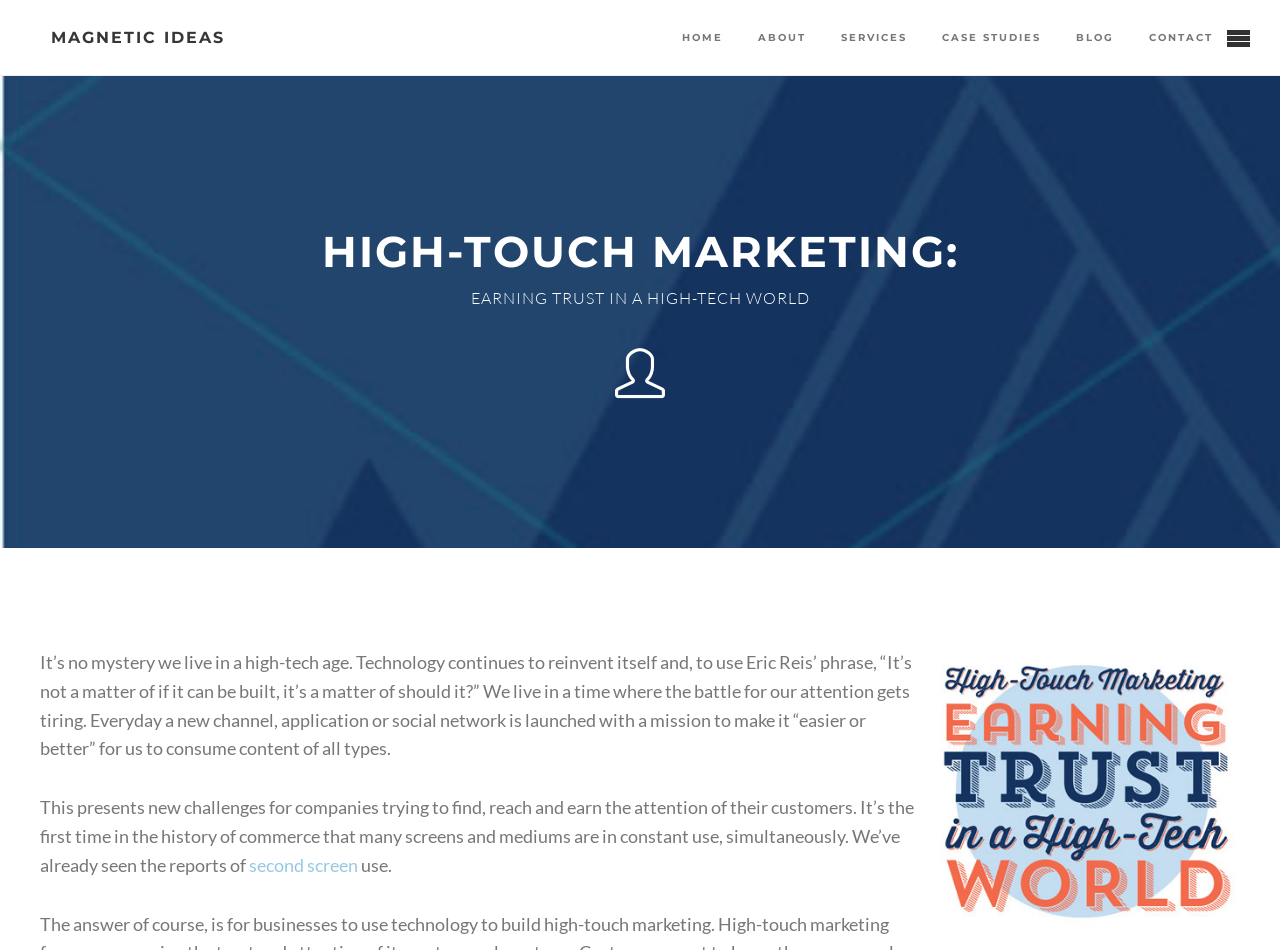Reply to the question with a single word or phrase:
What is the challenge faced by companies?

Finding, reaching, and earning customer attention